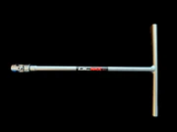What is the purpose of the 'wobble' joint?
Provide a detailed and extensive answer to the question.

According to the caption, the 'wobble' joint allows for increased maneuverability, especially in tight spaces, which suggests that its purpose is to provide flexibility and ease of use in confined areas.